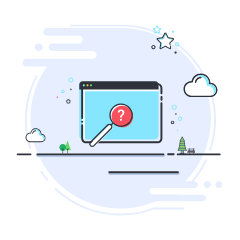What type of scene is depicted below the window?
Using the image as a reference, give a one-word or short phrase answer.

Serene outdoor scene